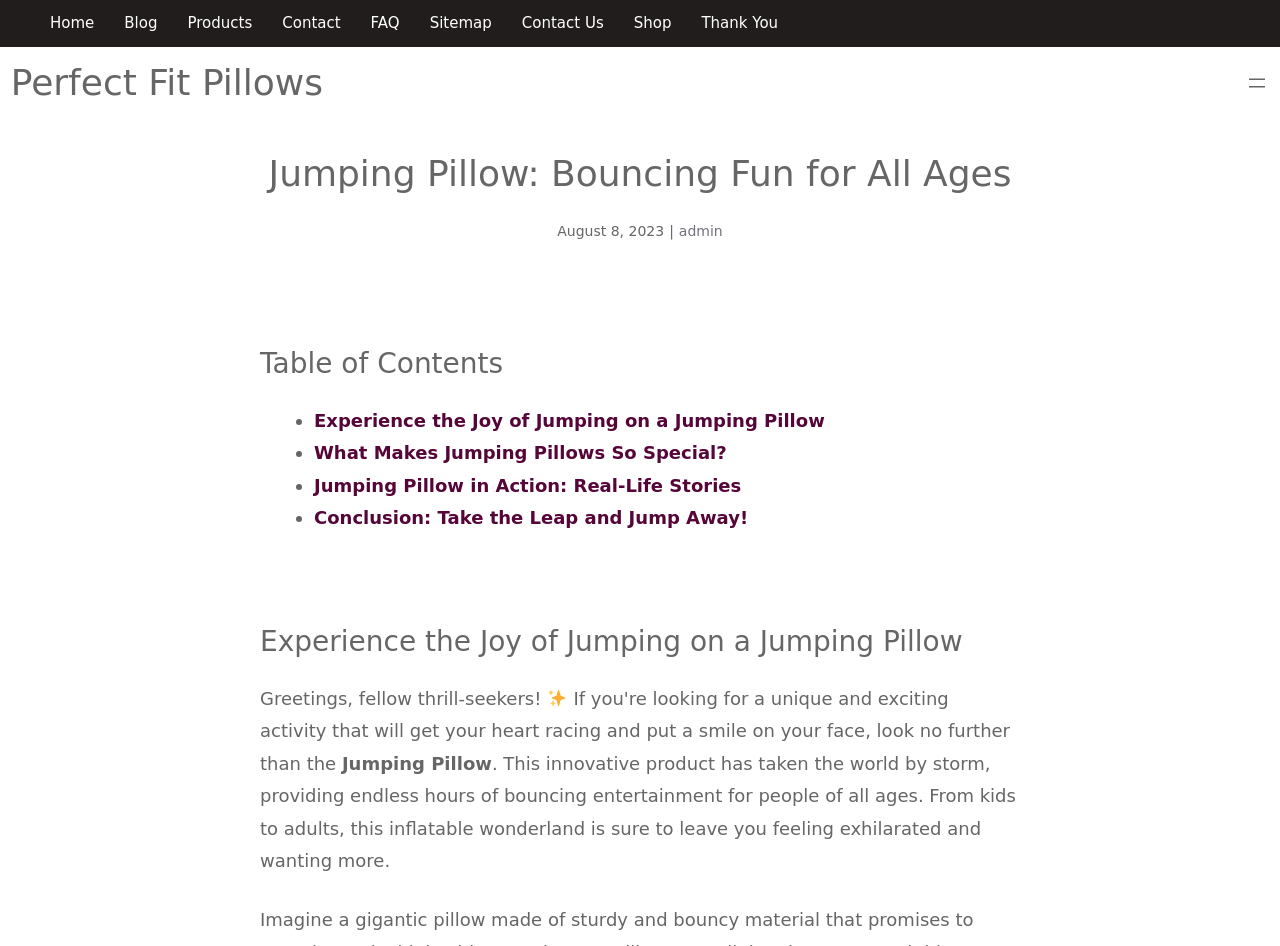Determine the bounding box coordinates of the area to click in order to meet this instruction: "Visit the 'Blog' page".

[0.097, 0.015, 0.123, 0.034]